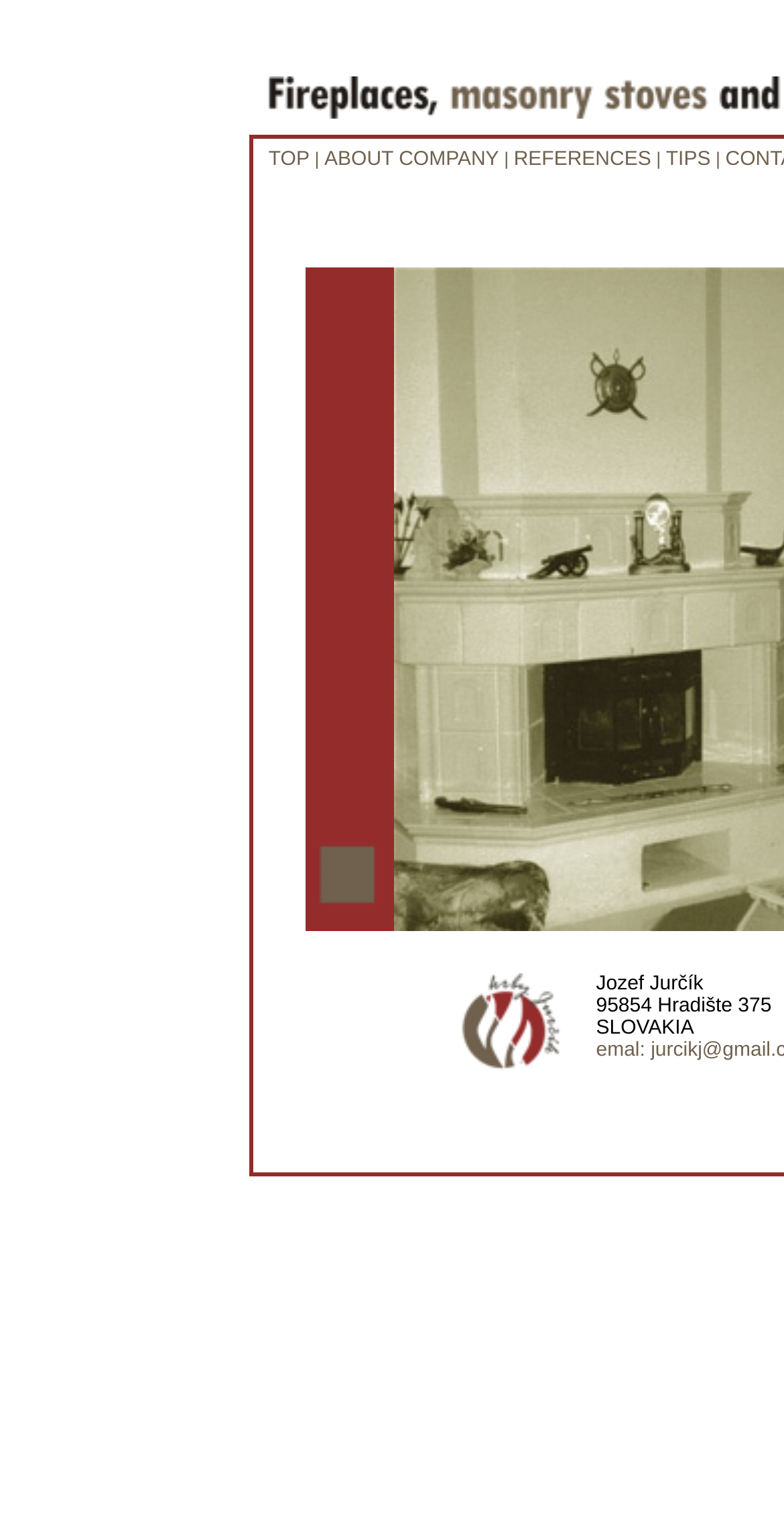Provide a short, one-word or phrase answer to the question below:
Is there a logo on the webpage?

Yes